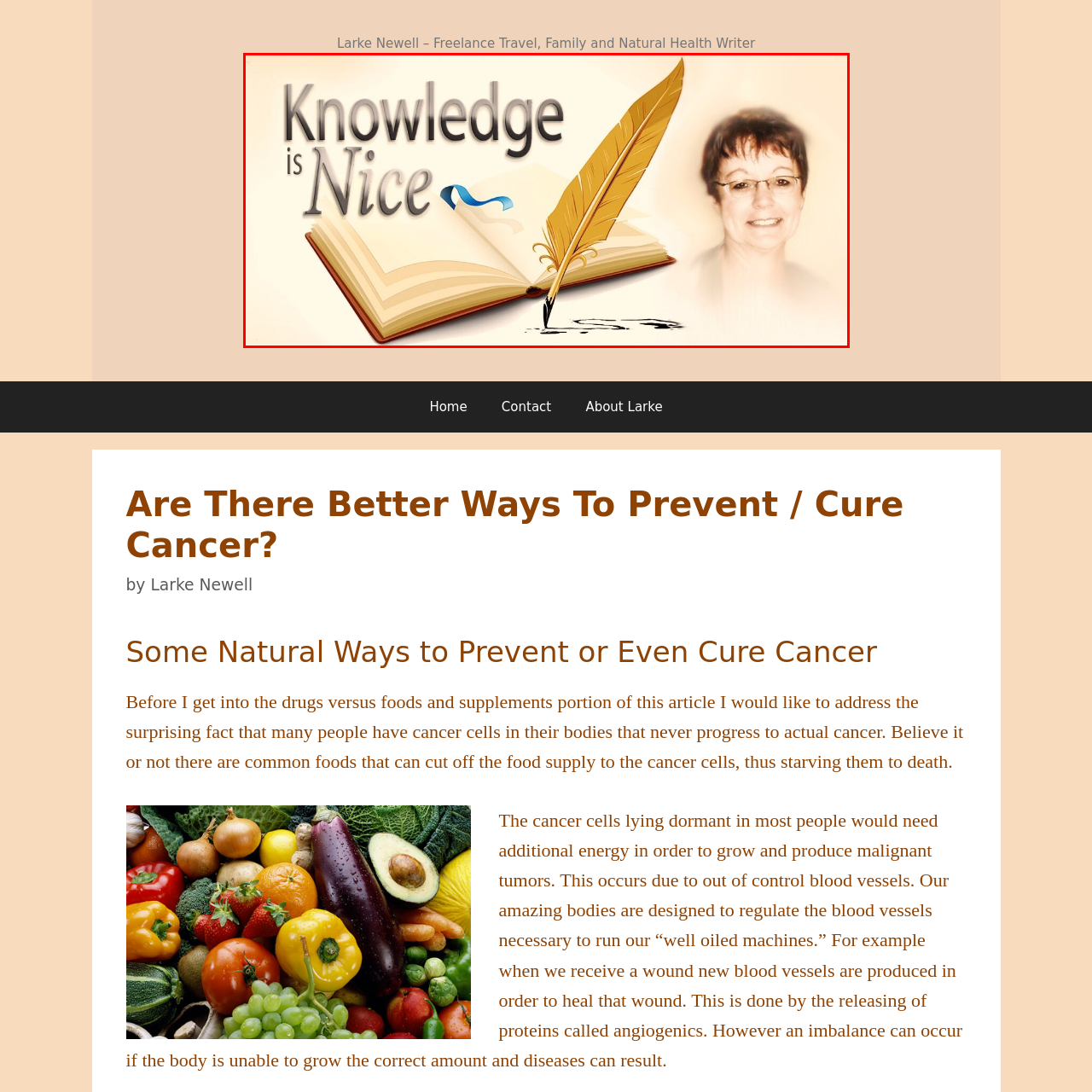Inspect the image surrounded by the red border and give a one-word or phrase answer to the question:
What is the phrase displayed above the book?

Knowledge is Nice